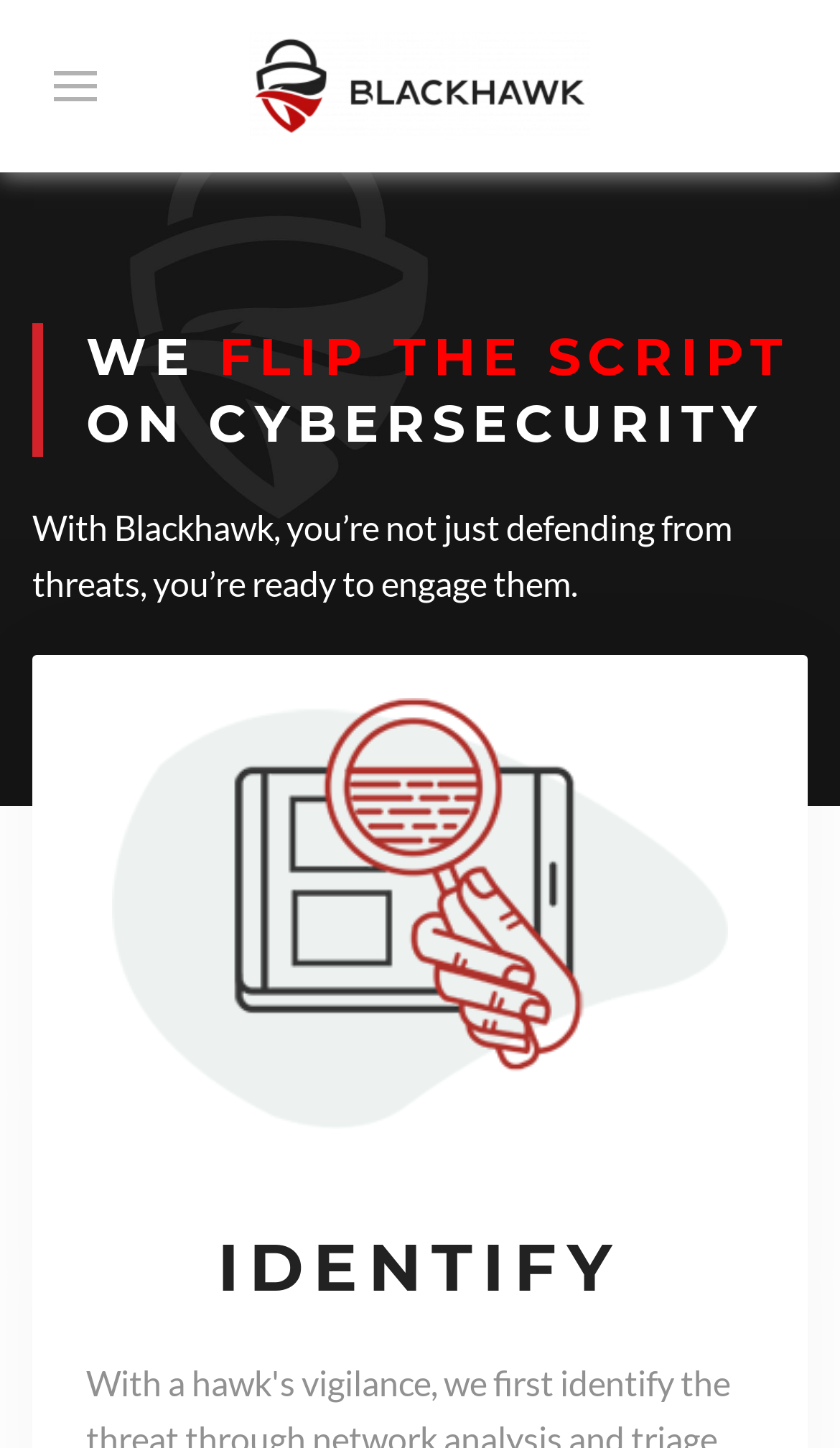Write a detailed summary of the webpage.

The webpage is about Blackhawk's cybersecurity methodology. At the top left, there is a link accompanied by a small image. To the right of this link, there is another link that spans most of the width of the page. Below these links, there is a prominent heading that reads "WE FLIP THE SCRIPT ON CYBERSECURITY". 

Underneath this heading, there are two paragraphs of text. The first paragraph starts with "With Blackhawk, you’re not just defending from" and the second paragraph continues with "threats, you’re ready to engage them." These paragraphs are positioned near the top center of the page.

Further down, there is a large image with the description "identity-icon", which is centered horizontally and takes up a significant portion of the page's height. Above this image, there is a heading that reads "IDENTIFY", positioned near the top center of the image.